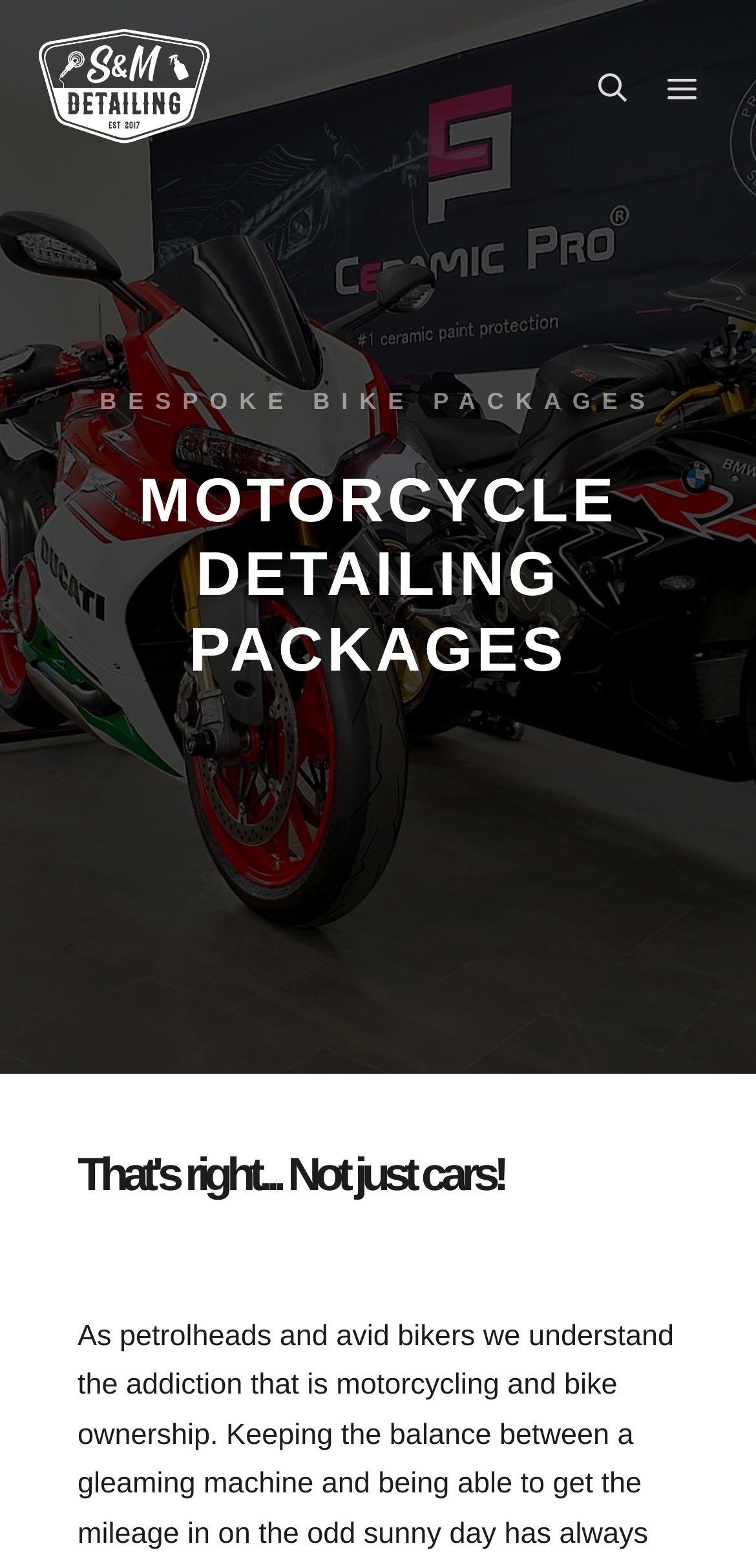Offer a detailed account of what is visible on the webpage.

The webpage appears to be about motorcycle detailing packages offered by S&M Detailing. At the top left corner, there is a link to the company's homepage, accompanied by an image with the company's logo. On the top right corner, there are two buttons: a search button and a main menu button.

Below the top section, there are two headings: "BESPOKE BIKE PACKAGES" and "MOTORCYCLE DETAILING PACKAGES", which are centered and take up the full width of the page. The second heading is slightly larger and more prominent.

Underneath these headings, there is a subheading that reads "That's right... Not just cars!", which is positioned near the top center of the page. This subheading seems to be a teaser or an introduction to the content that follows.